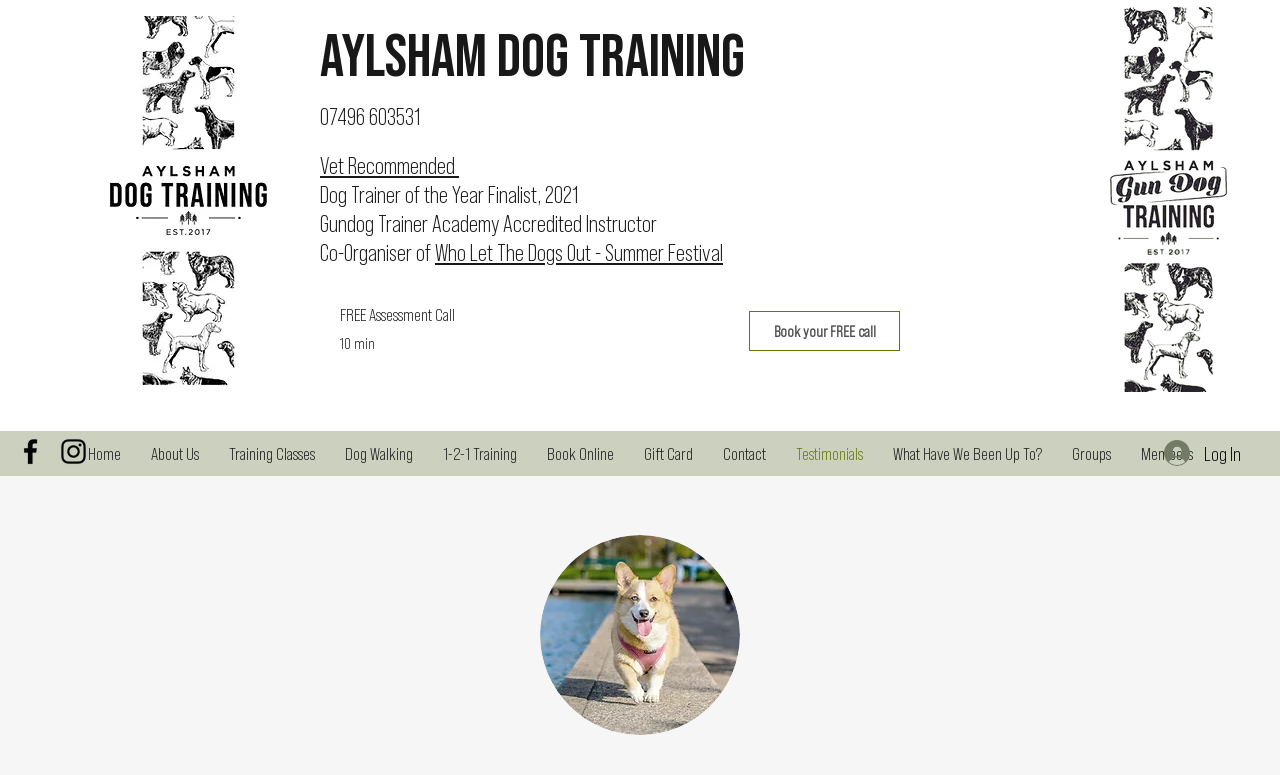Give a succinct answer to this question in a single word or phrase: 
How long is the free assessment call?

10 min